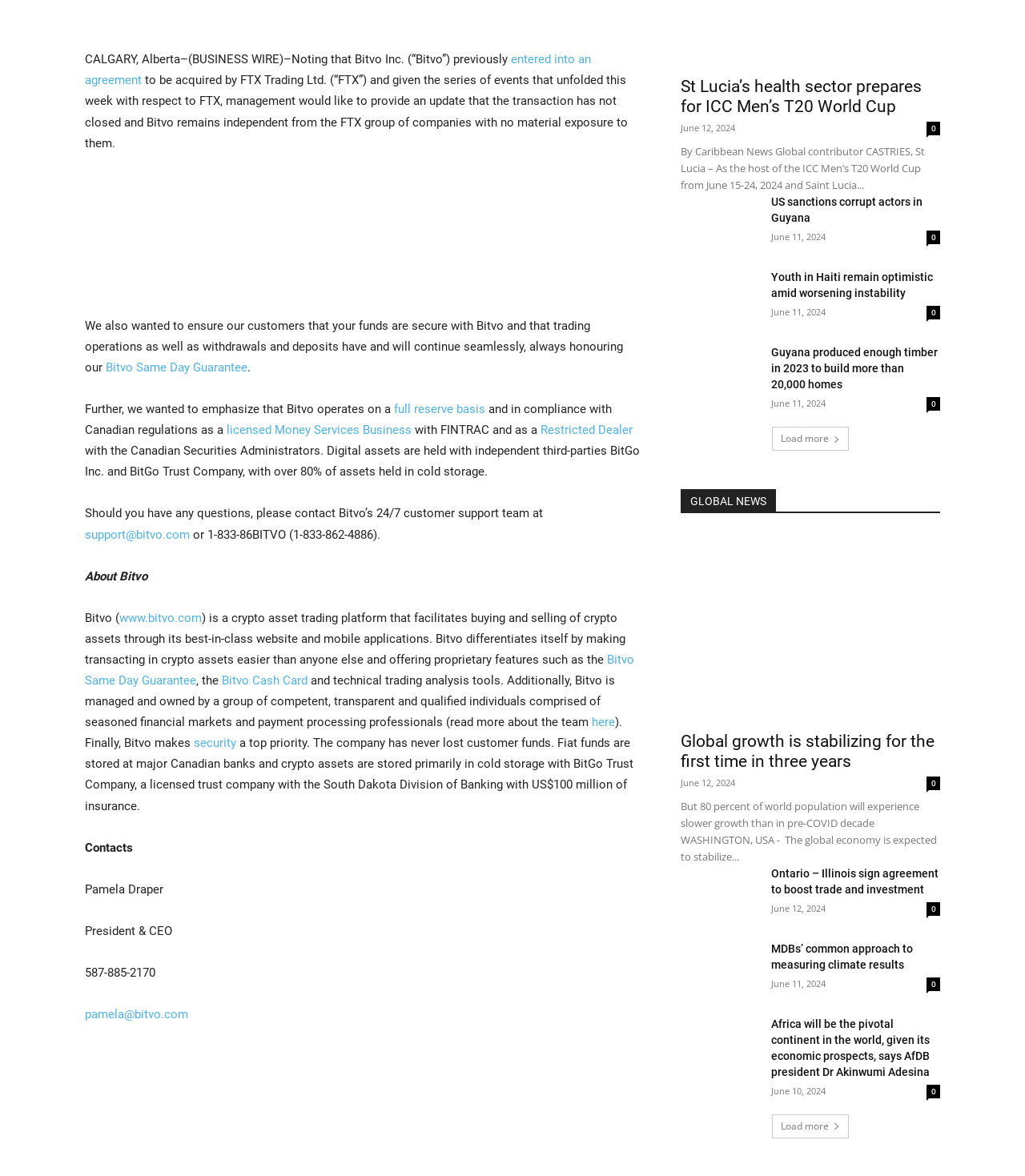Determine the bounding box coordinates of the UI element described below. Use the format (top-left x, top-left y, bottom-right x, bottom-right y) with floating point numbers between 0 and 1: Fighting

None